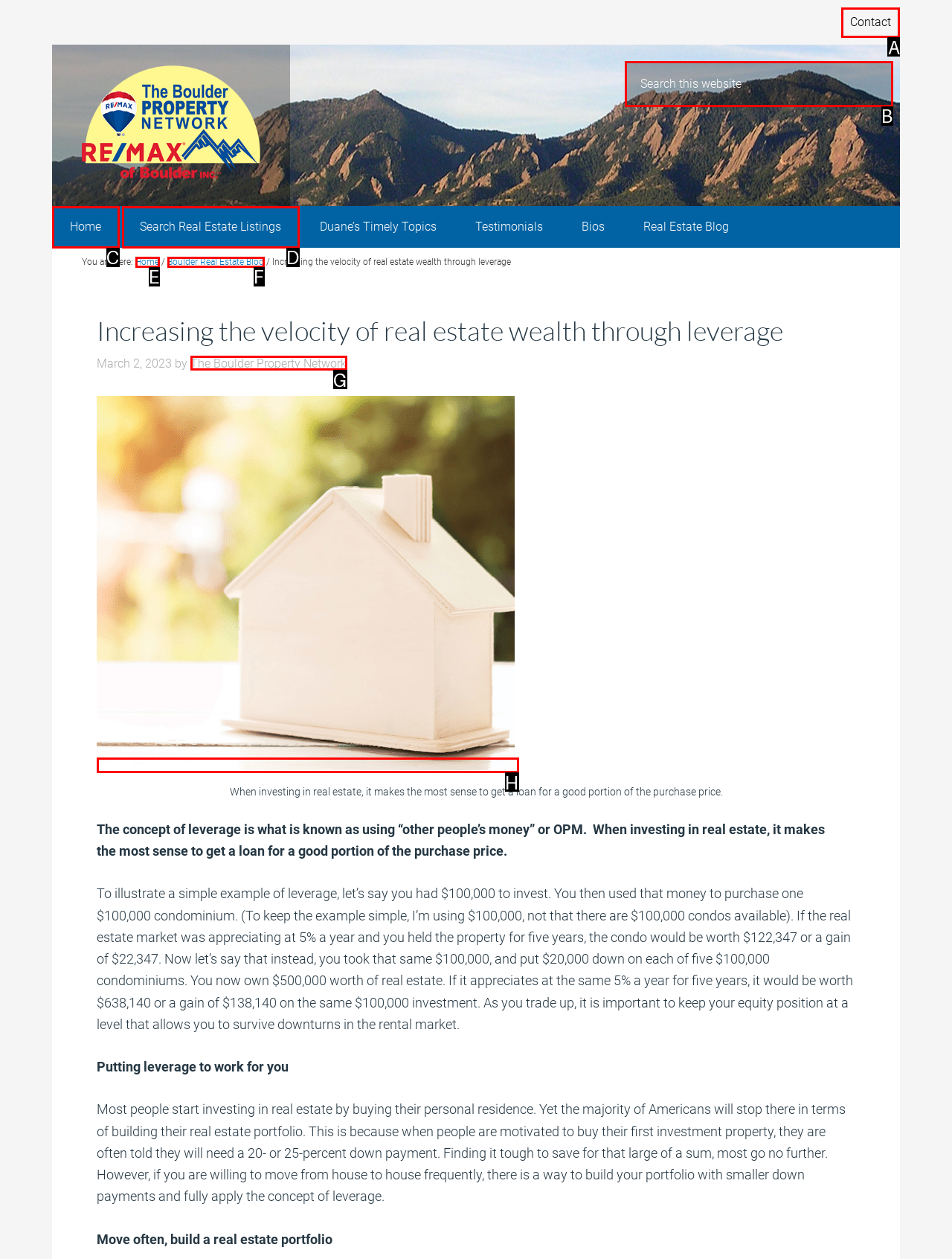Determine which HTML element should be clicked to carry out the following task: Contact us Respond with the letter of the appropriate option.

A